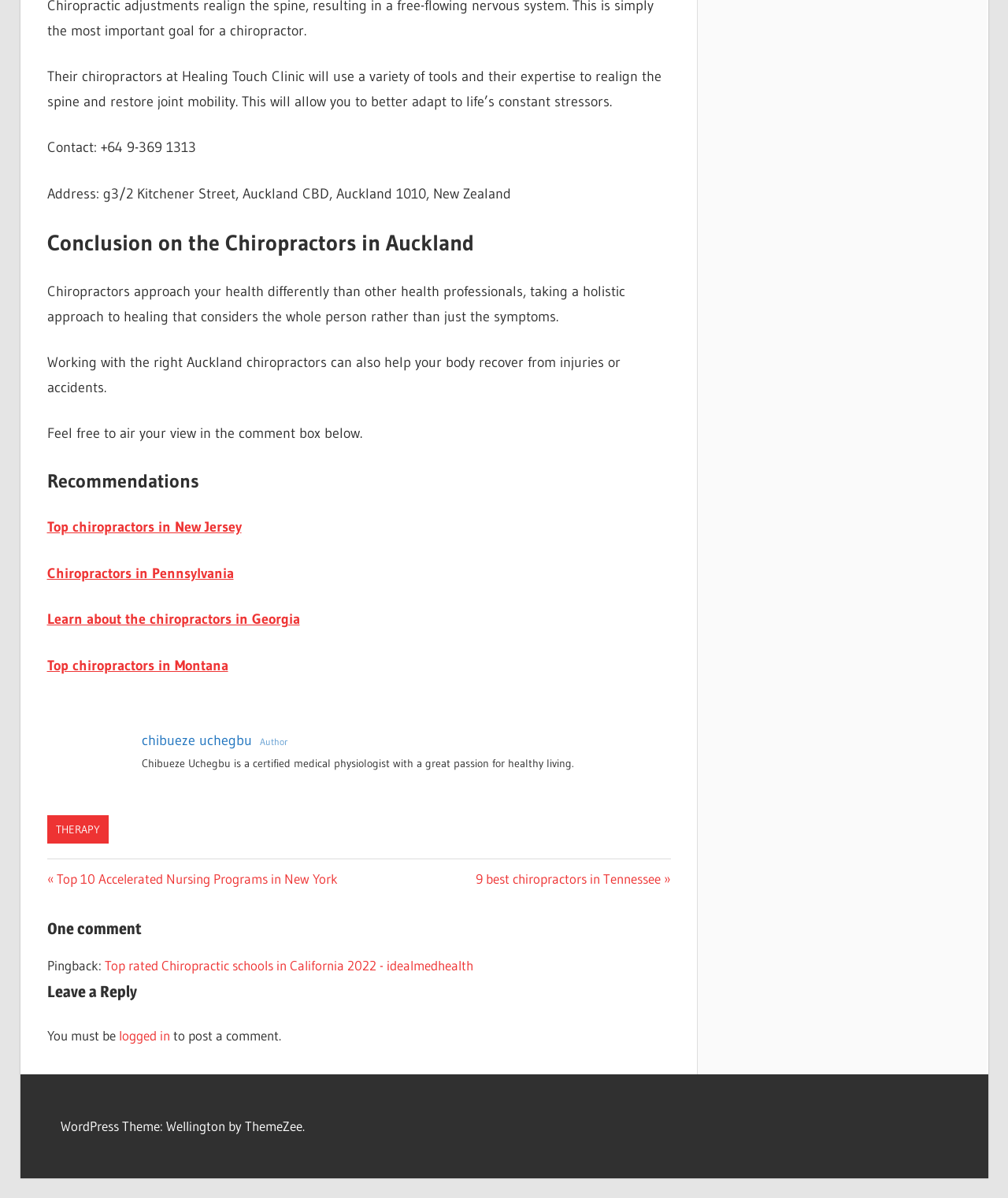Identify the bounding box coordinates of the clickable region to carry out the given instruction: "Contact the clinic".

[0.046, 0.116, 0.194, 0.13]